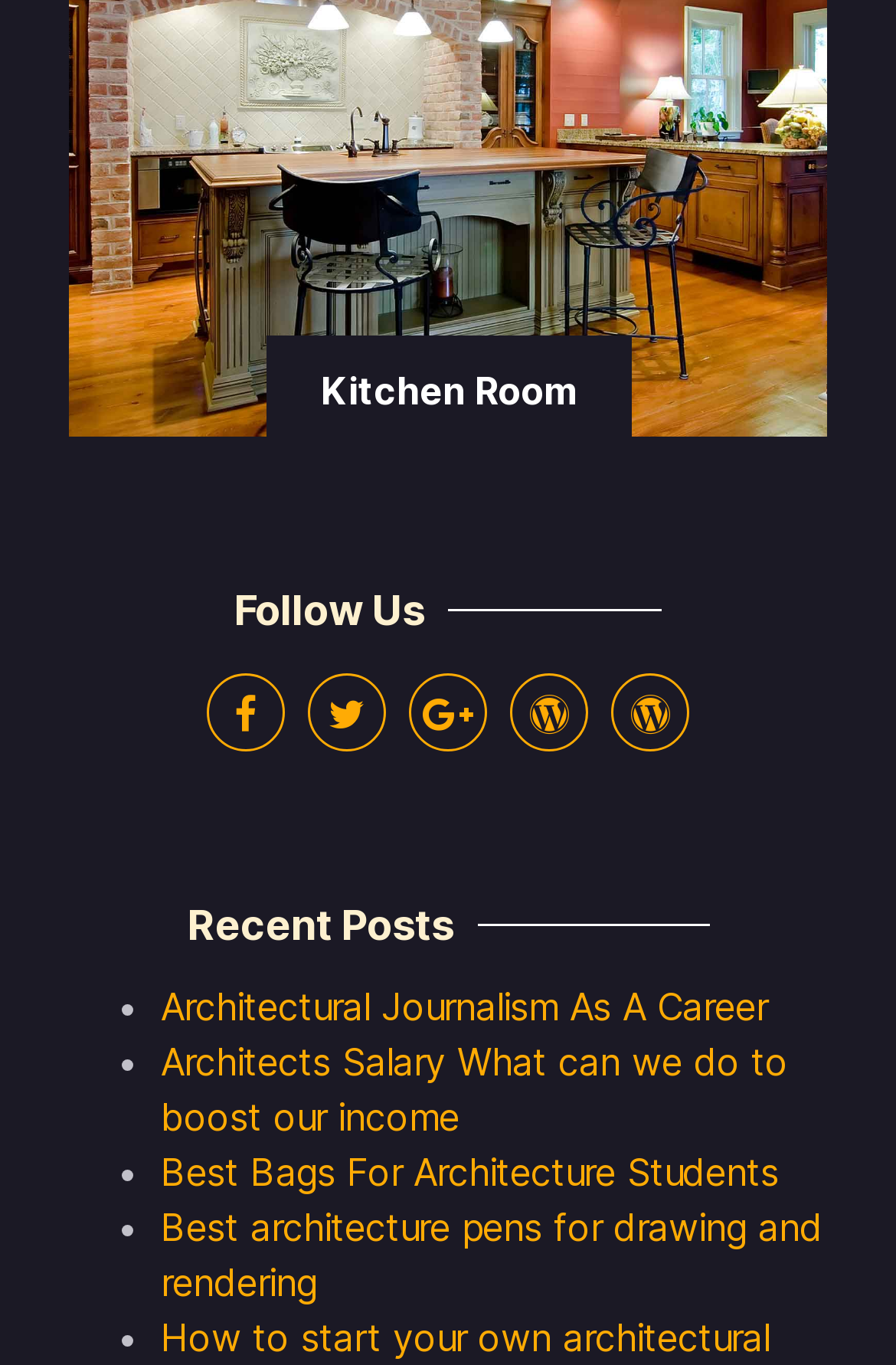Given the element description: "Kitchen Room", predict the bounding box coordinates of this UI element. The coordinates must be four float numbers between 0 and 1, given as [left, top, right, bottom].

[0.358, 0.269, 0.642, 0.303]